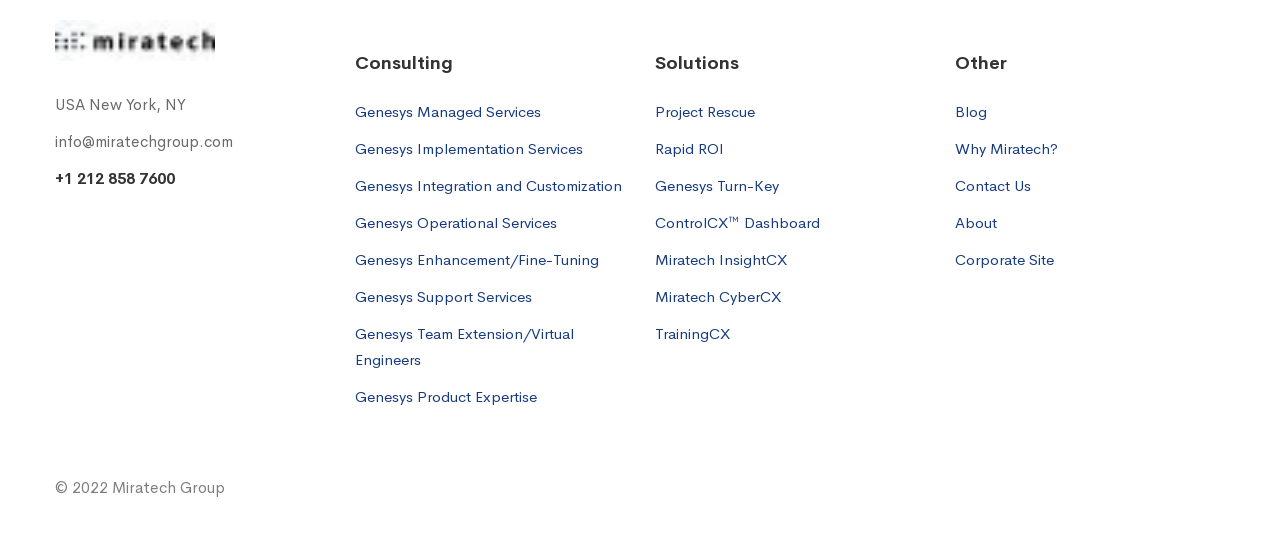Respond with a single word or phrase:
What services are offered under Genesys?

Several services